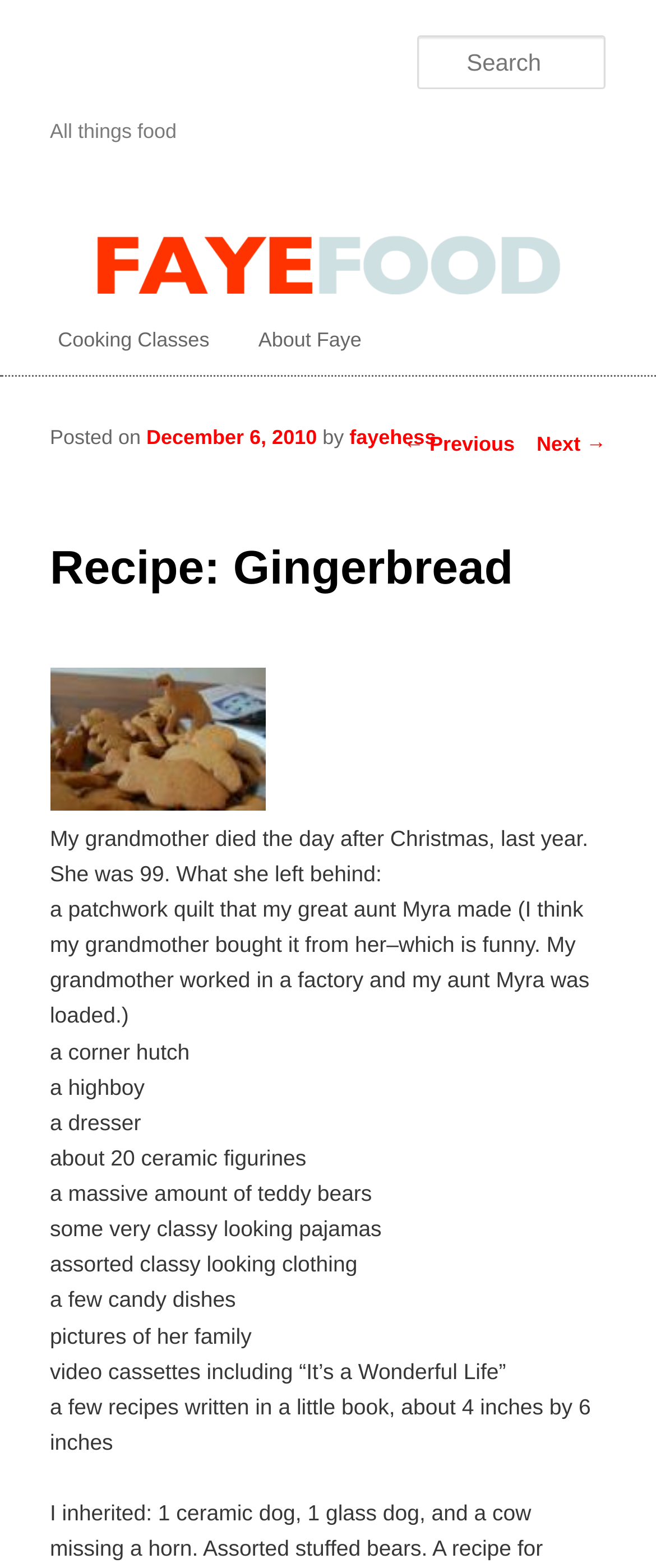Identify the bounding box coordinates of the element that should be clicked to fulfill this task: "Search for recipes". The coordinates should be provided as four float numbers between 0 and 1, i.e., [left, top, right, bottom].

[0.637, 0.023, 0.924, 0.057]